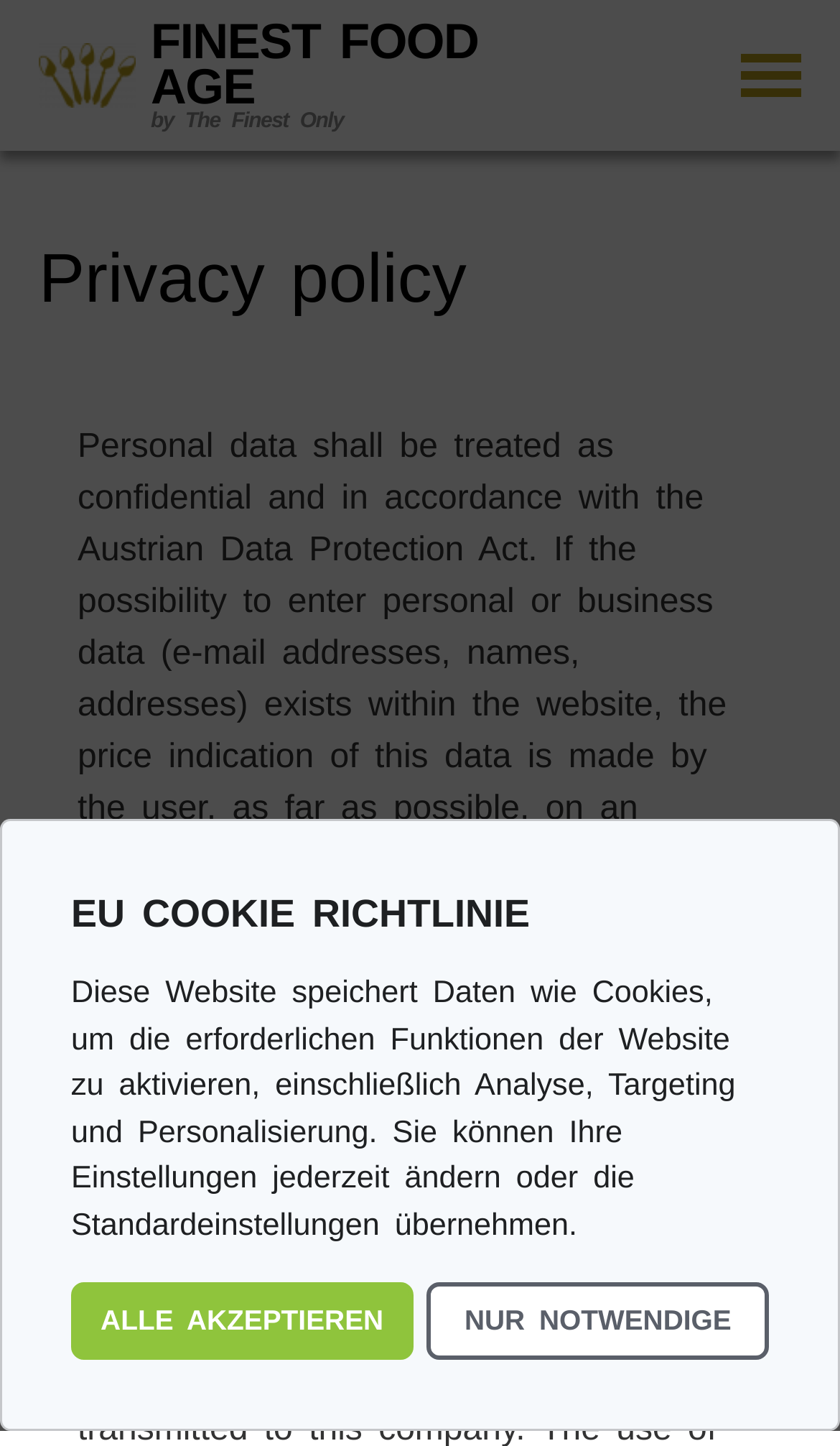Please provide the bounding box coordinates for the element that needs to be clicked to perform the instruction: "switch to english". The coordinates must consist of four float numbers between 0 and 1, formatted as [left, top, right, bottom].

[0.0, 0.165, 0.564, 0.243]